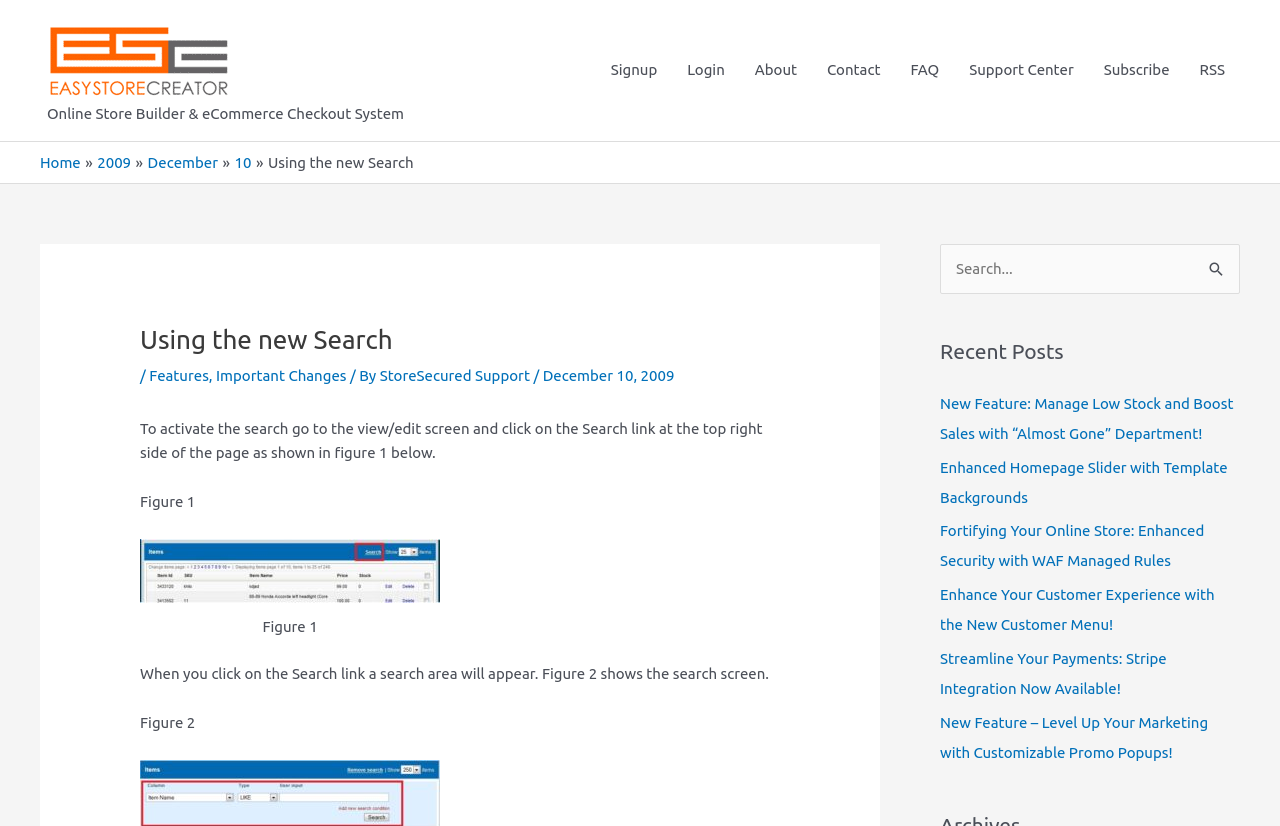Provide the bounding box coordinates for the area that should be clicked to complete the instruction: "Click on the Login link".

[0.525, 0.0, 0.578, 0.17]